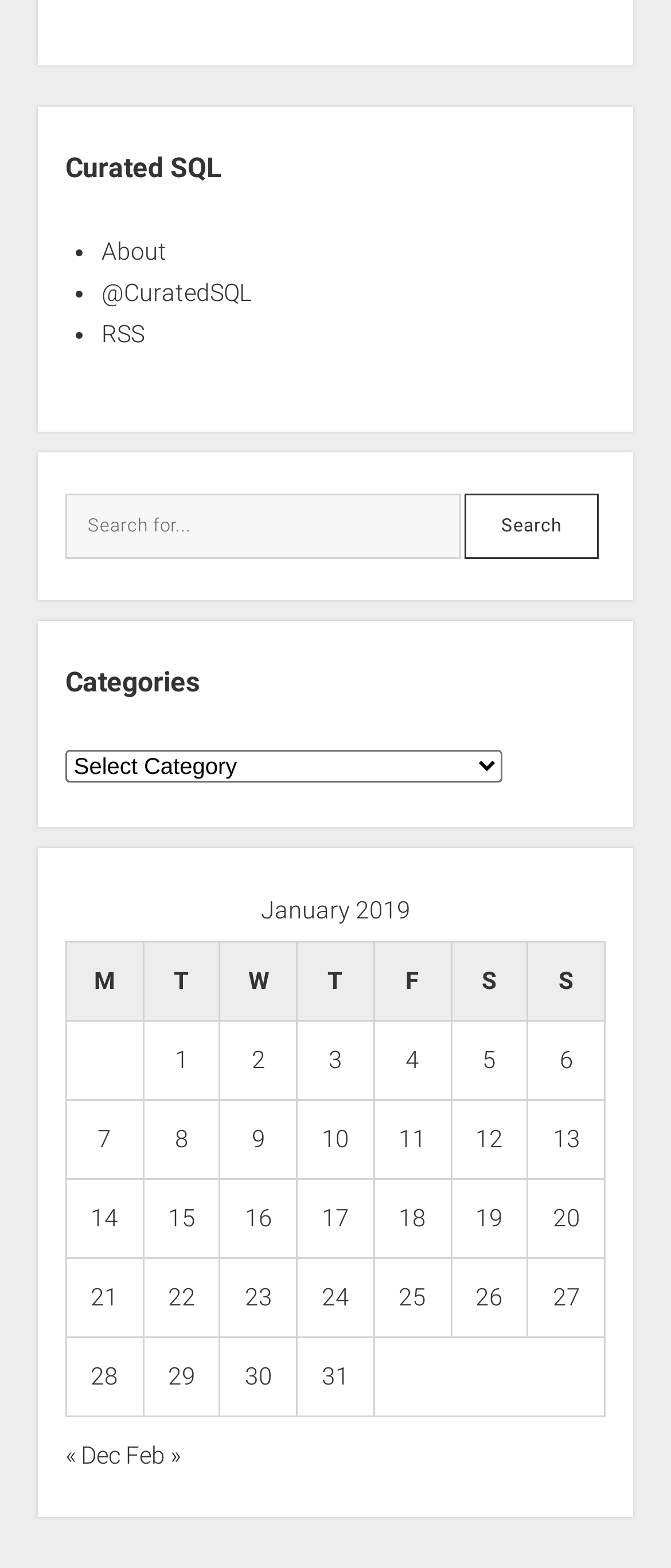How many columns are in the table?
Please provide a comprehensive answer based on the contents of the image.

By examining the table structure, I counted the number of column headers, which are 'M', 'T', 'W', 'T', 'F', 'S', 'S', and found that there are 8 columns in total.